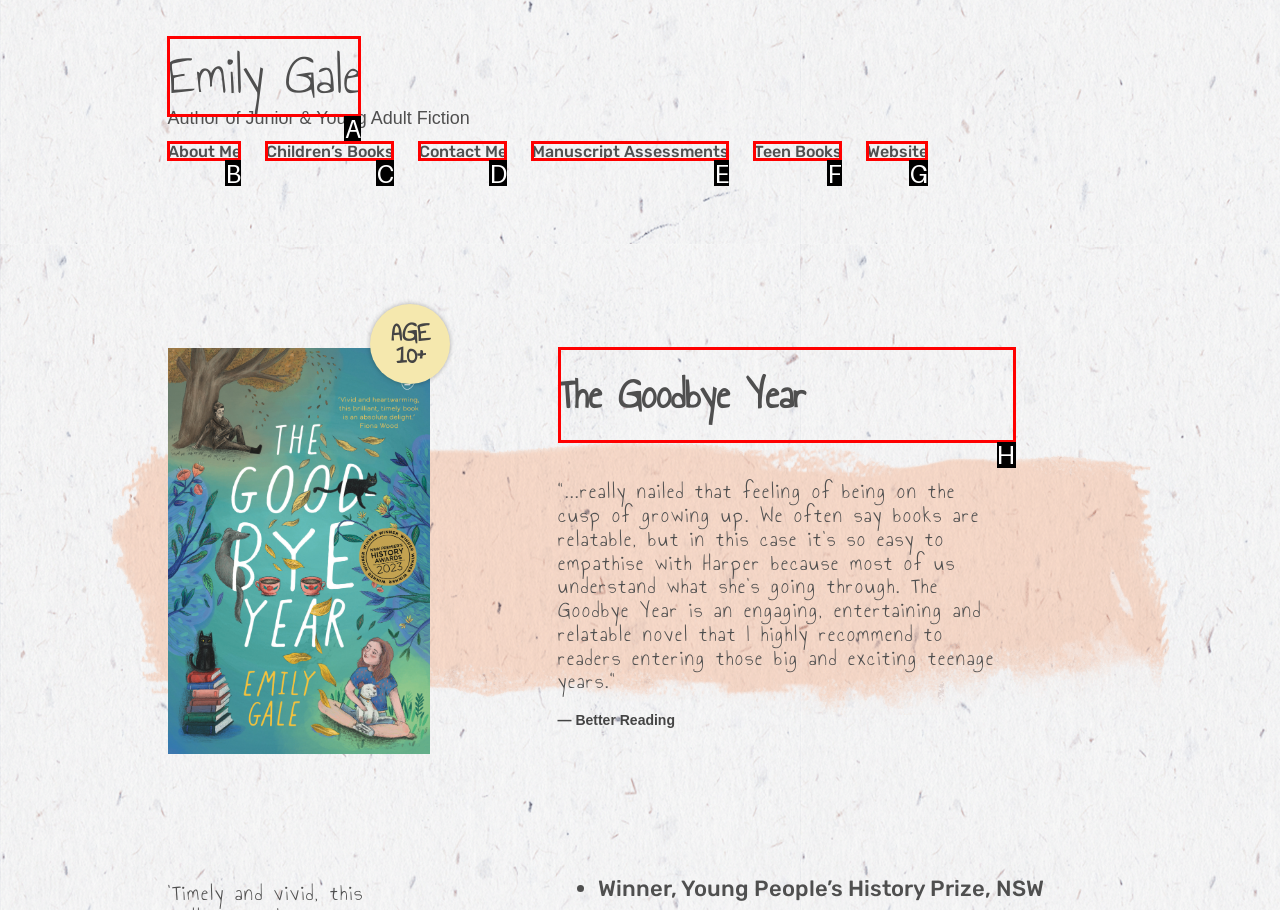Given the task: read more about The Goodbye Year, indicate which boxed UI element should be clicked. Provide your answer using the letter associated with the correct choice.

H